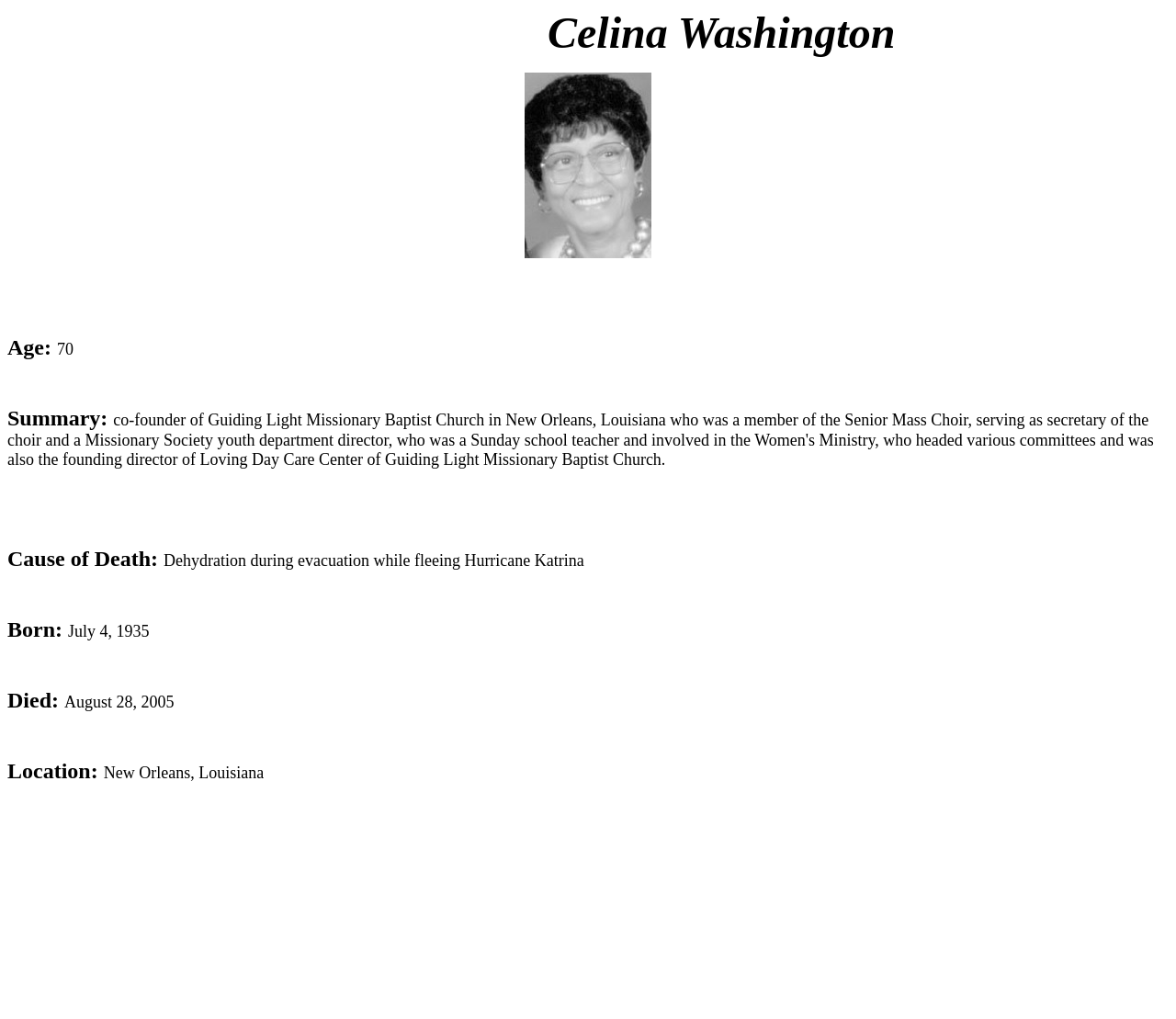What was the cause of Celina Washington's death?
Please give a well-detailed answer to the question.

I found the answer by looking at the 'Cause of Death:' label and the corresponding text 'Dehydration during evacuation while fleeing Hurricane Katrina' next to it.